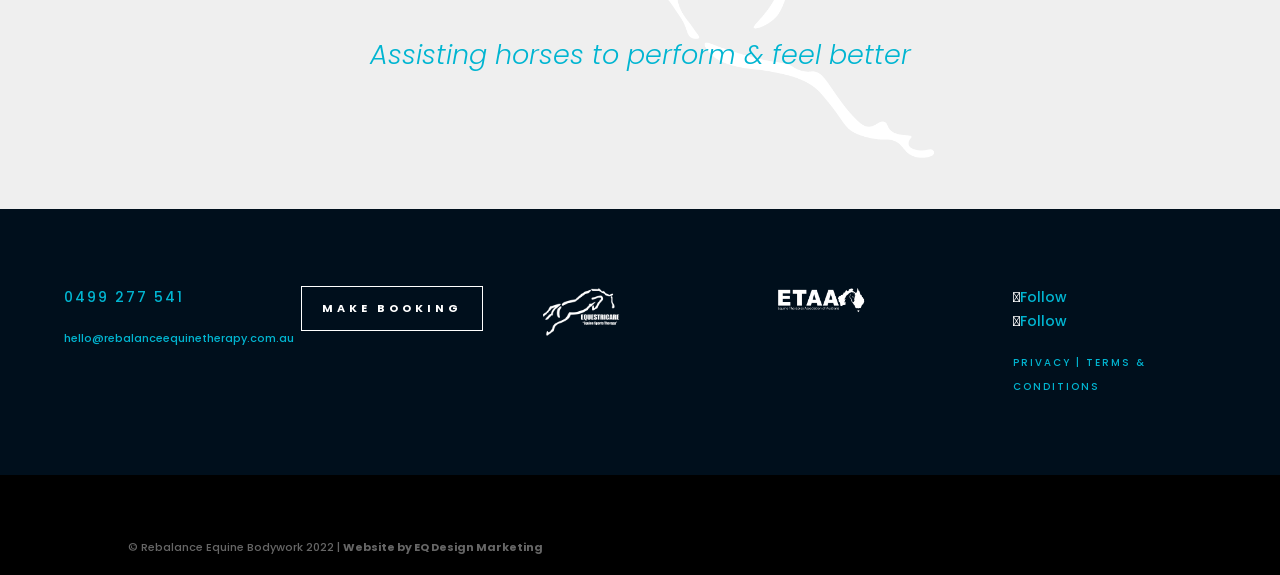Please identify the bounding box coordinates of the area that needs to be clicked to follow this instruction: "Make a booking".

[0.235, 0.498, 0.378, 0.575]